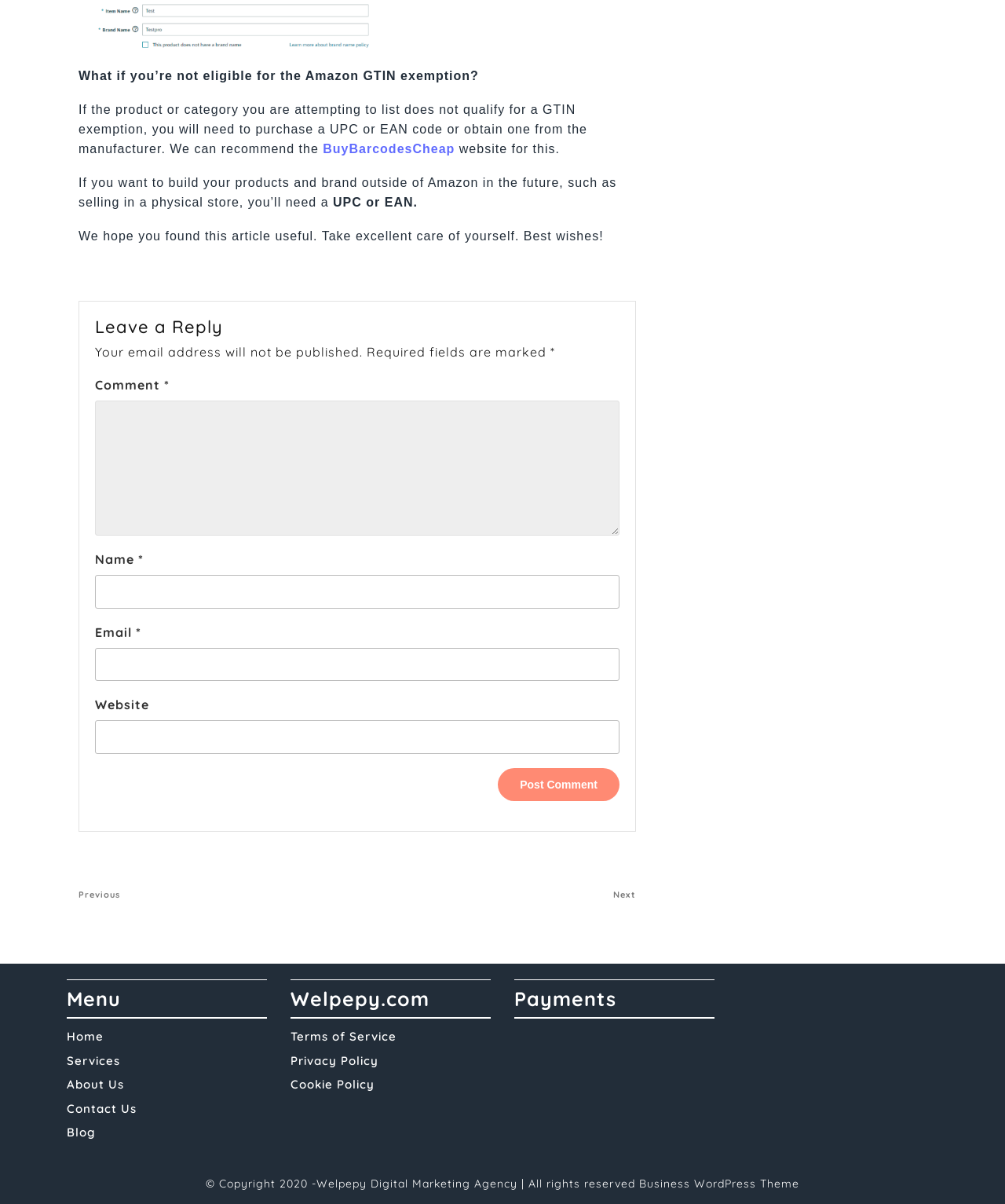Determine the bounding box coordinates of the element's region needed to click to follow the instruction: "Click the 'BuyBarcodesCheap' link". Provide these coordinates as four float numbers between 0 and 1, formatted as [left, top, right, bottom].

[0.321, 0.118, 0.453, 0.129]